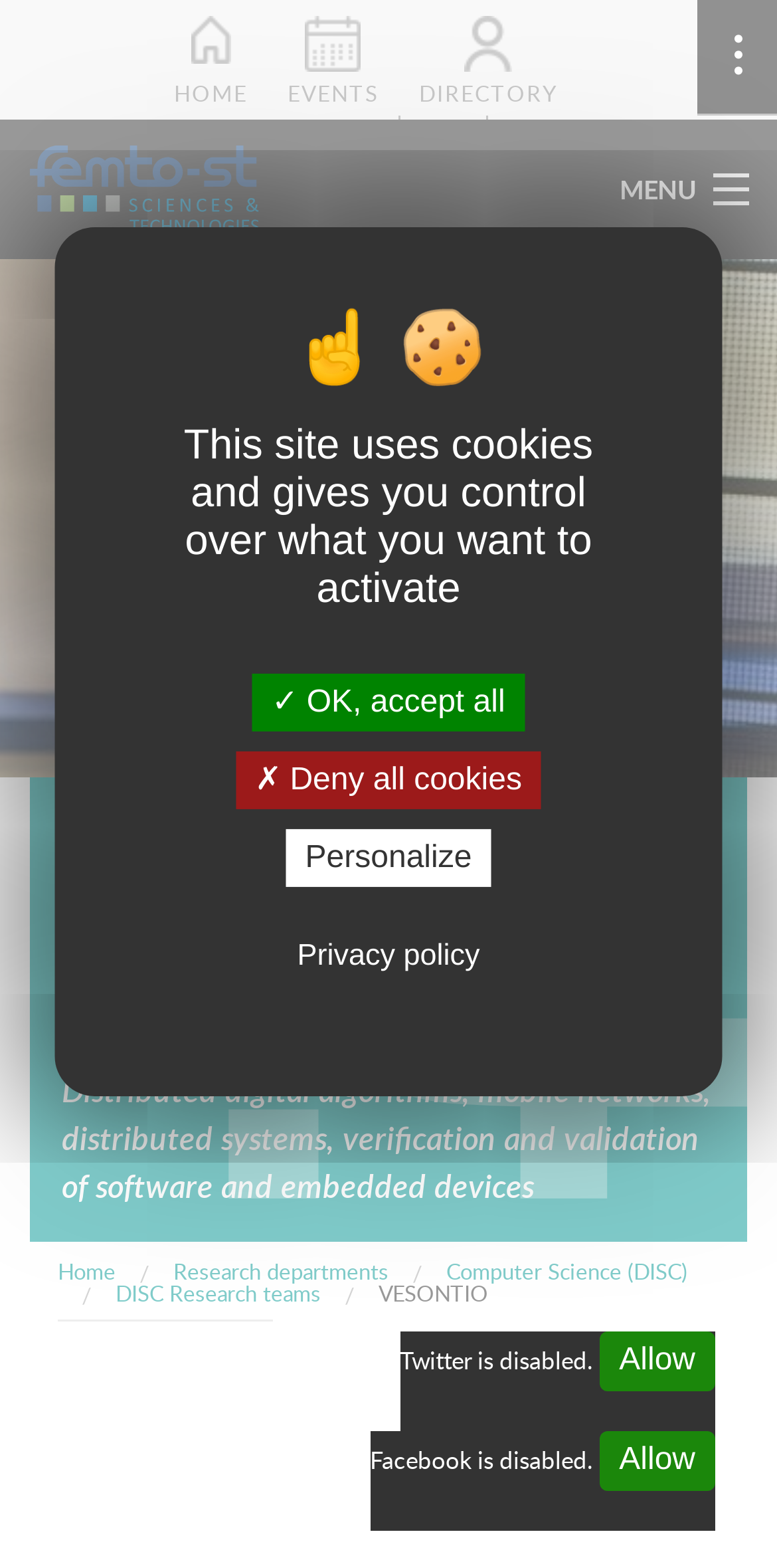Locate the bounding box coordinates of the clickable region necessary to complete the following instruction: "Go to the Institute page". Provide the coordinates in the format of four float numbers between 0 and 1, i.e., [left, top, right, bottom].

[0.0, 0.165, 1.0, 0.222]